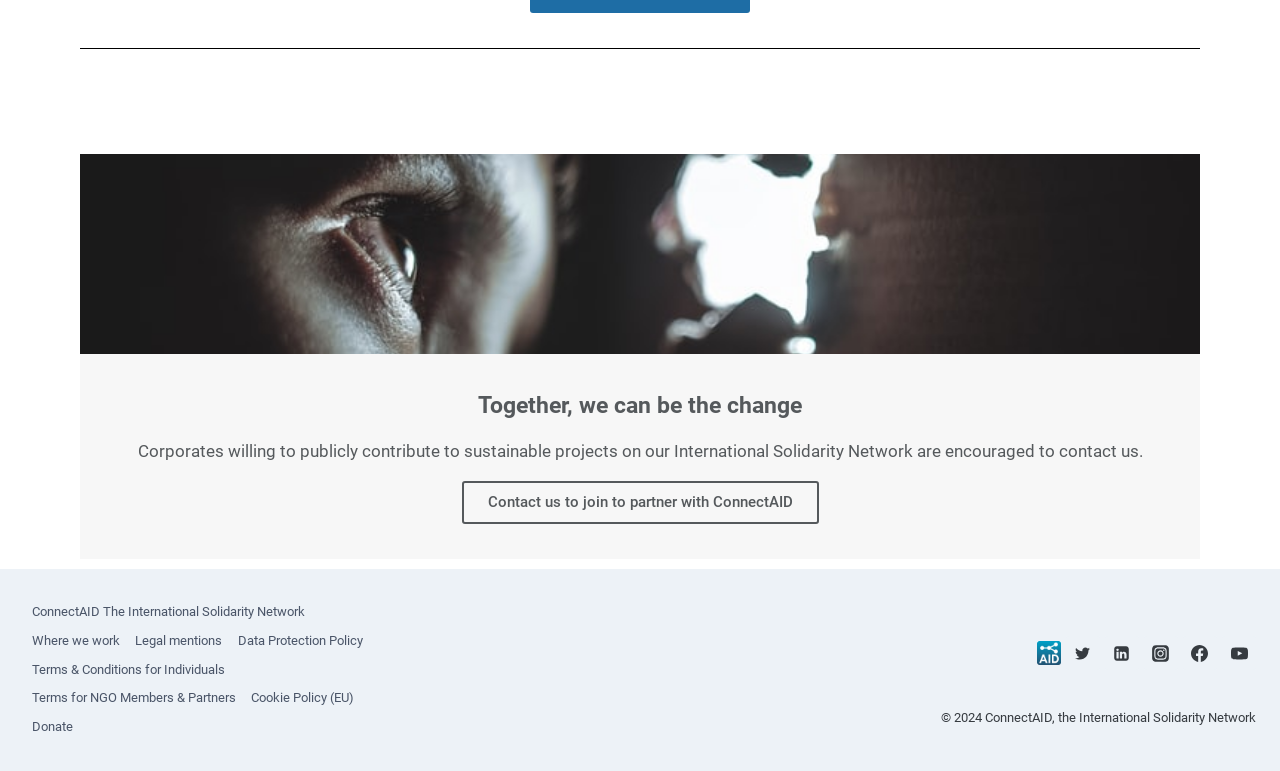Please identify the coordinates of the bounding box for the clickable region that will accomplish this instruction: "Click to contact us to join as a partner".

[0.361, 0.623, 0.639, 0.679]